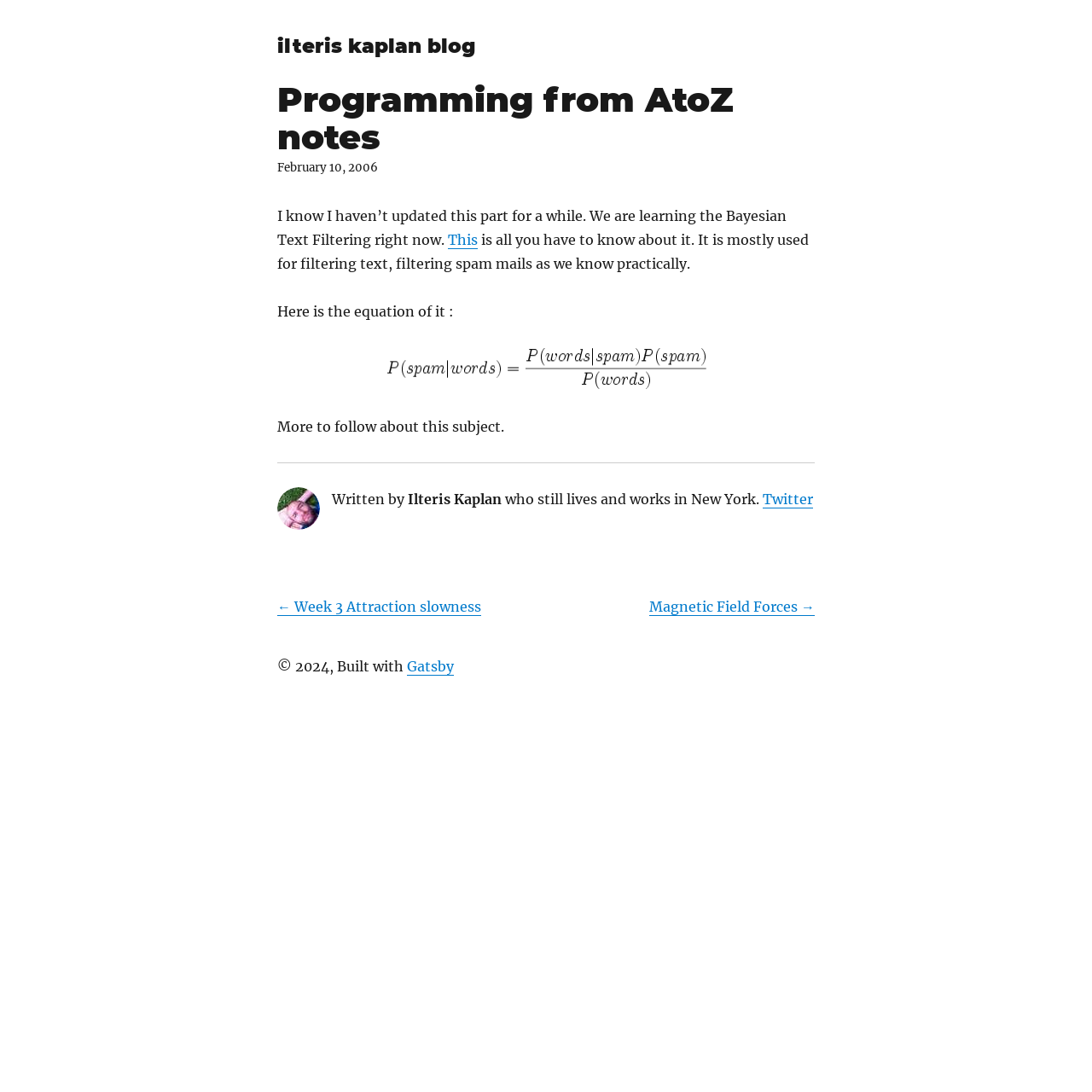What is the copyright year of the webpage?
Please describe in detail the information shown in the image to answer the question.

The copyright year of the webpage is 2024, which is mentioned in the text '© 2024' at the bottom of the webpage.